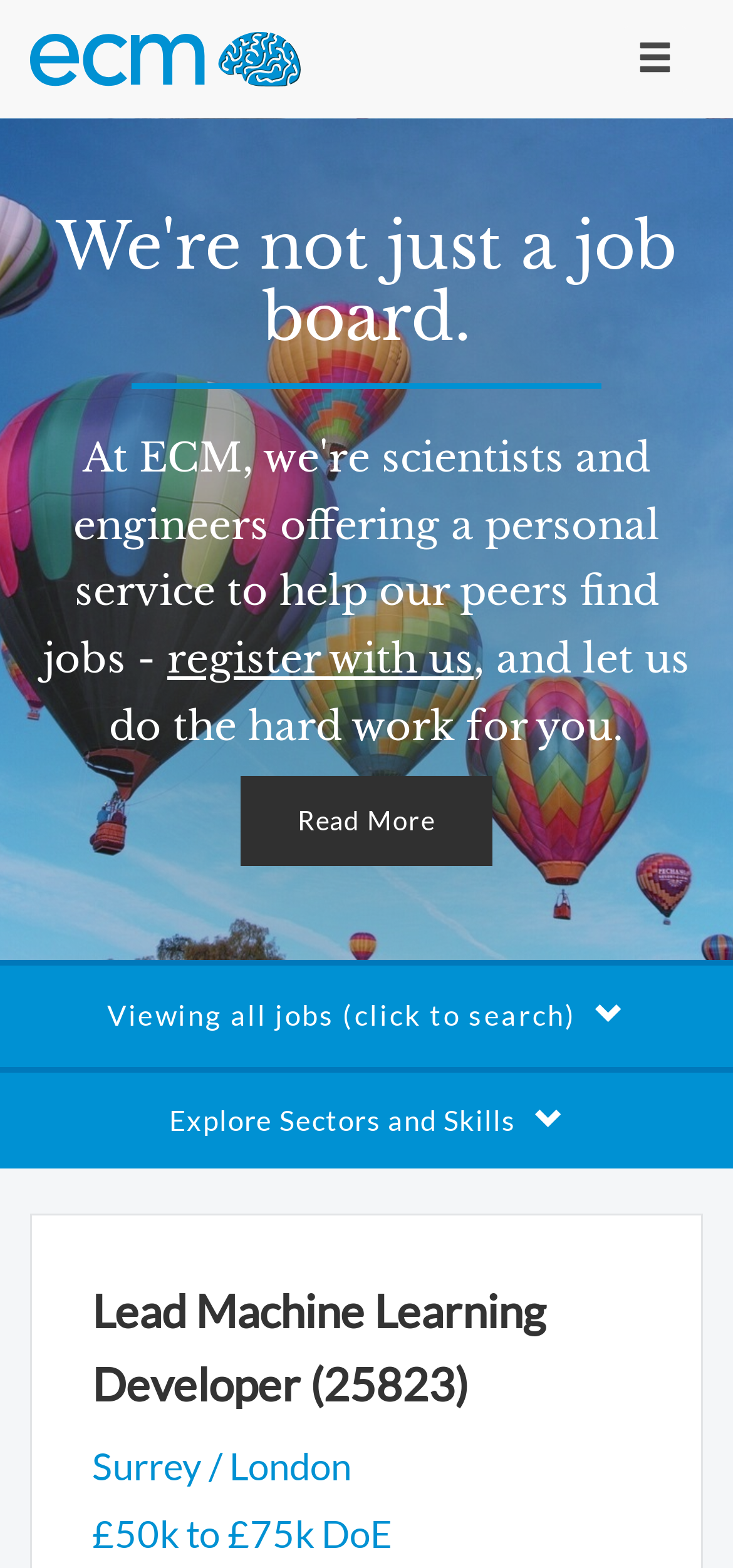Analyze the image and deliver a detailed answer to the question: What is the location of the job?

I found the location of the job by examining the StaticText element with the text 'Surrey / London' which is a child element of the button 'Explore Sectors and Skills'. This text is likely to represent the location of the job.